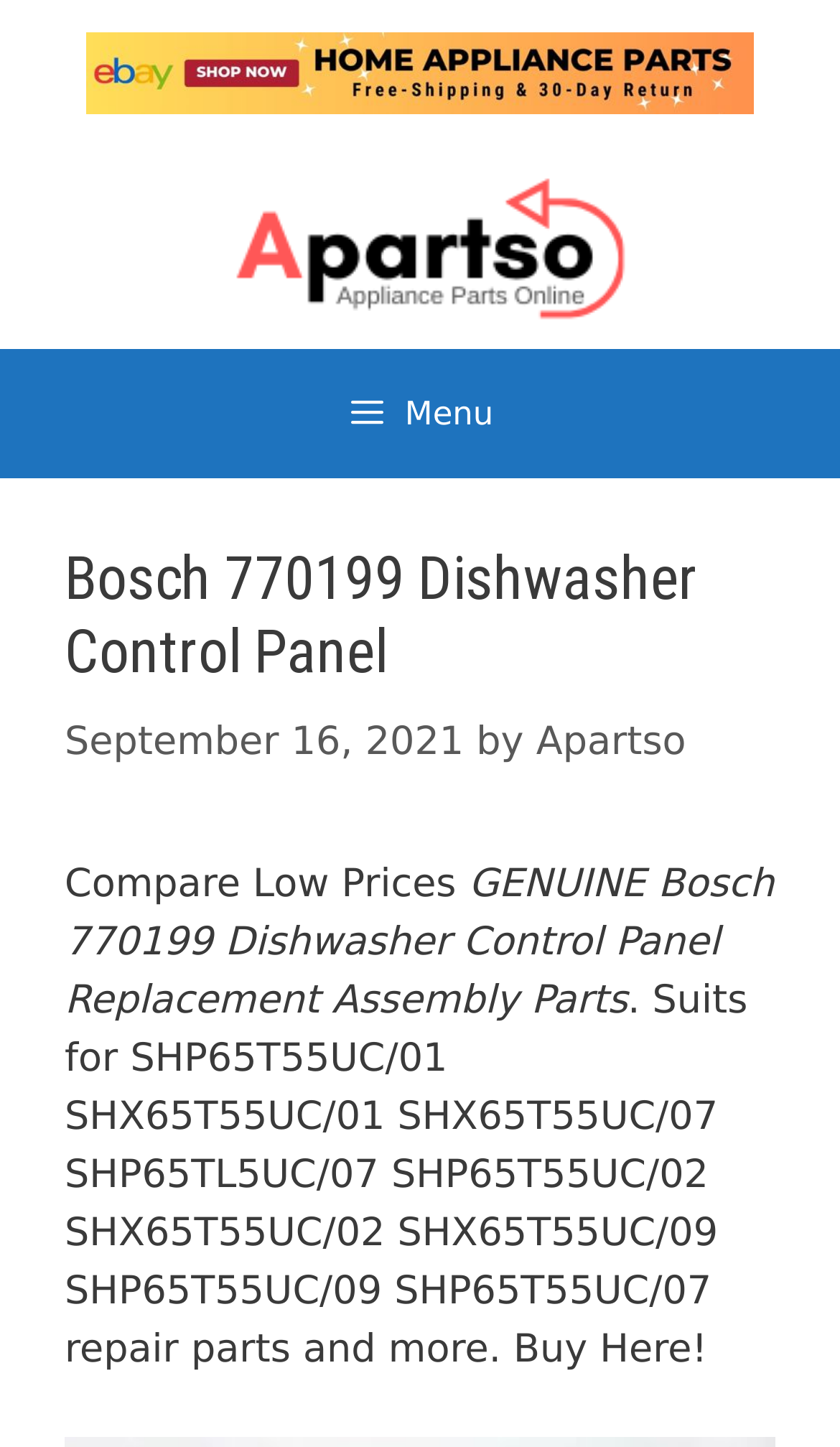Can you locate the main headline on this webpage and provide its text content?

Bosch 770199 Dishwasher Control Panel